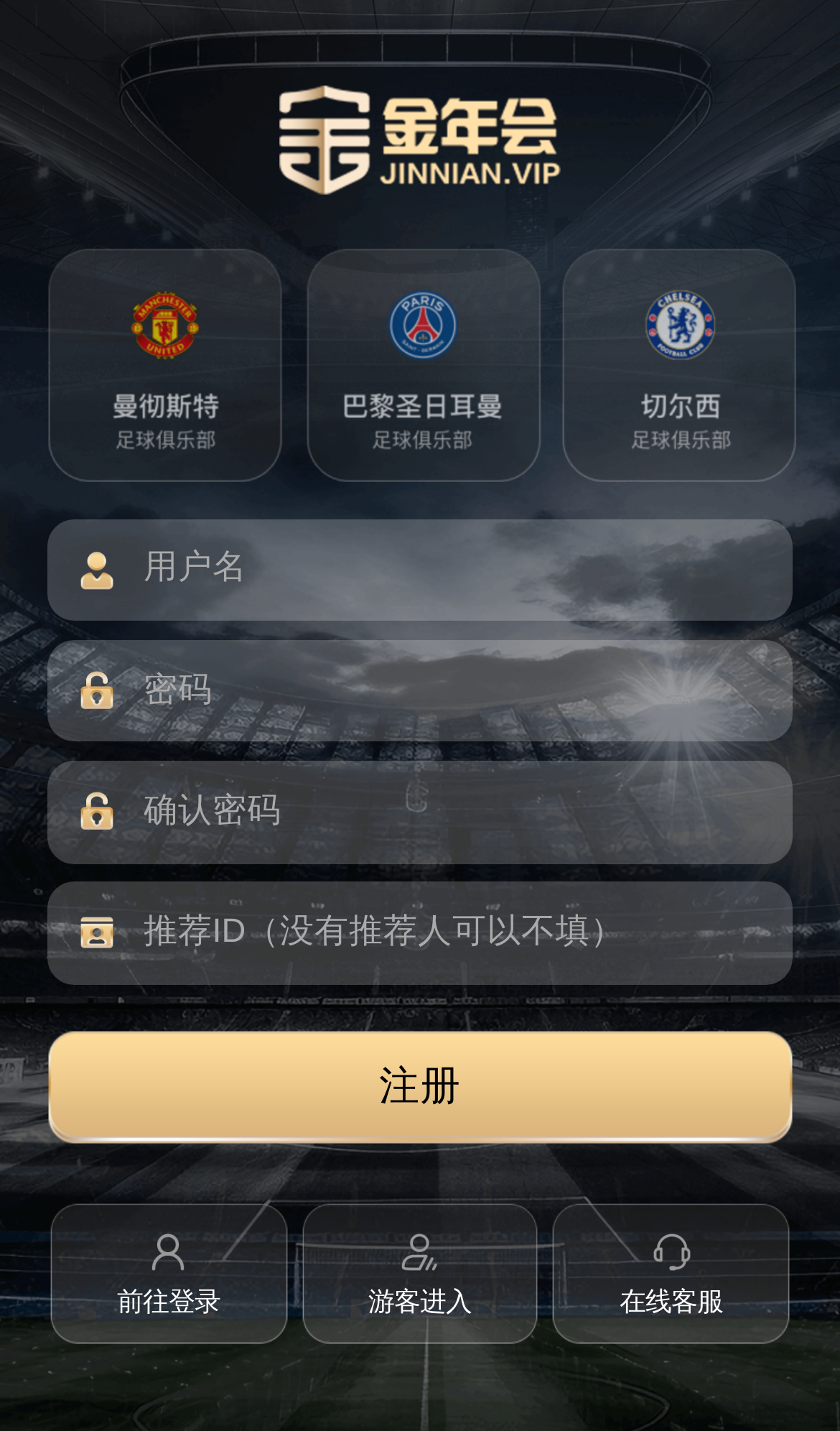Please identify the bounding box coordinates of the region to click in order to complete the task: "go to login". The coordinates must be four float numbers between 0 and 1, specified as [left, top, right, bottom].

[0.061, 0.842, 0.34, 0.938]